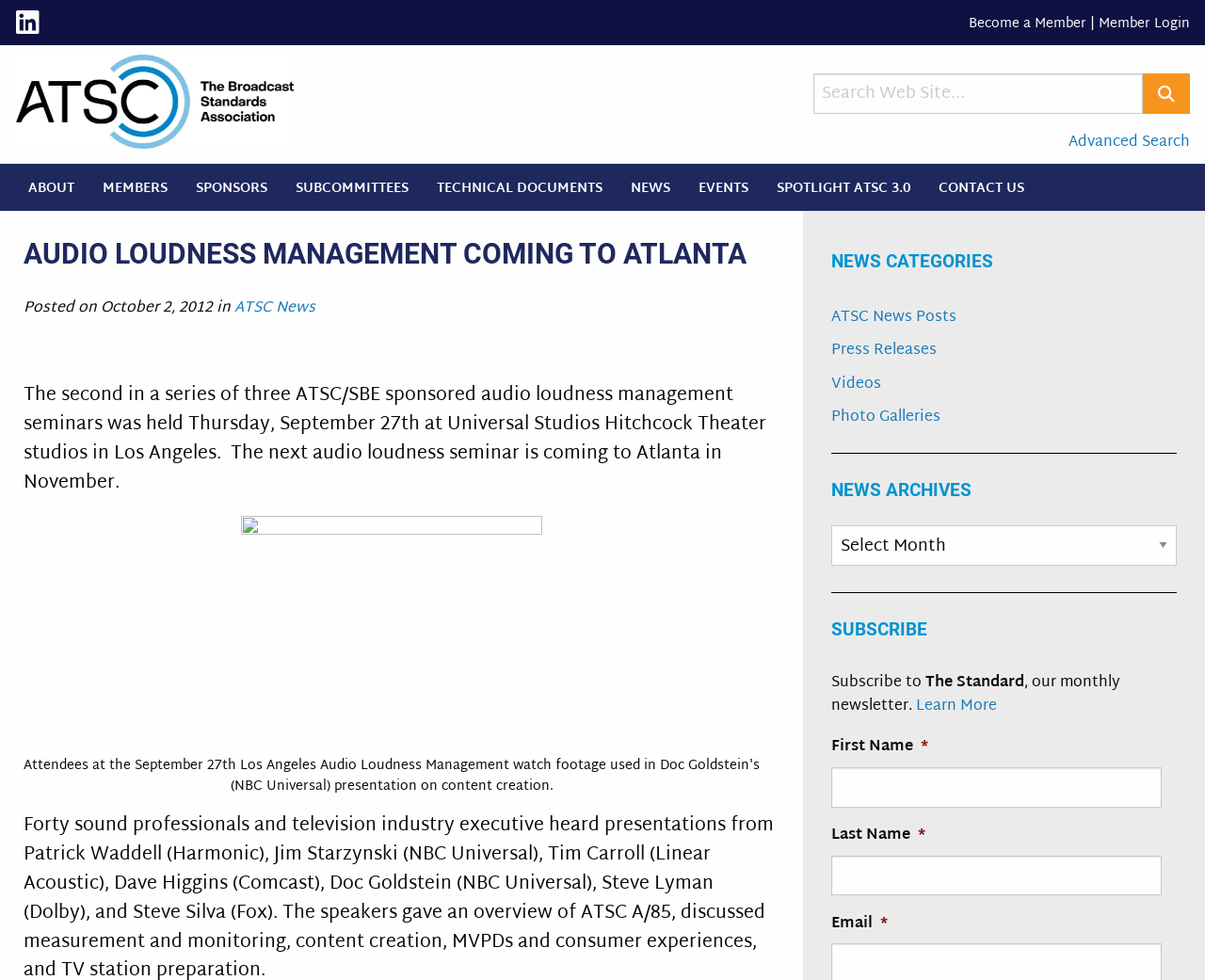Find the bounding box of the element with the following description: "Videos". The coordinates must be four float numbers between 0 and 1, formatted as [left, top, right, bottom].

[0.69, 0.378, 0.732, 0.406]